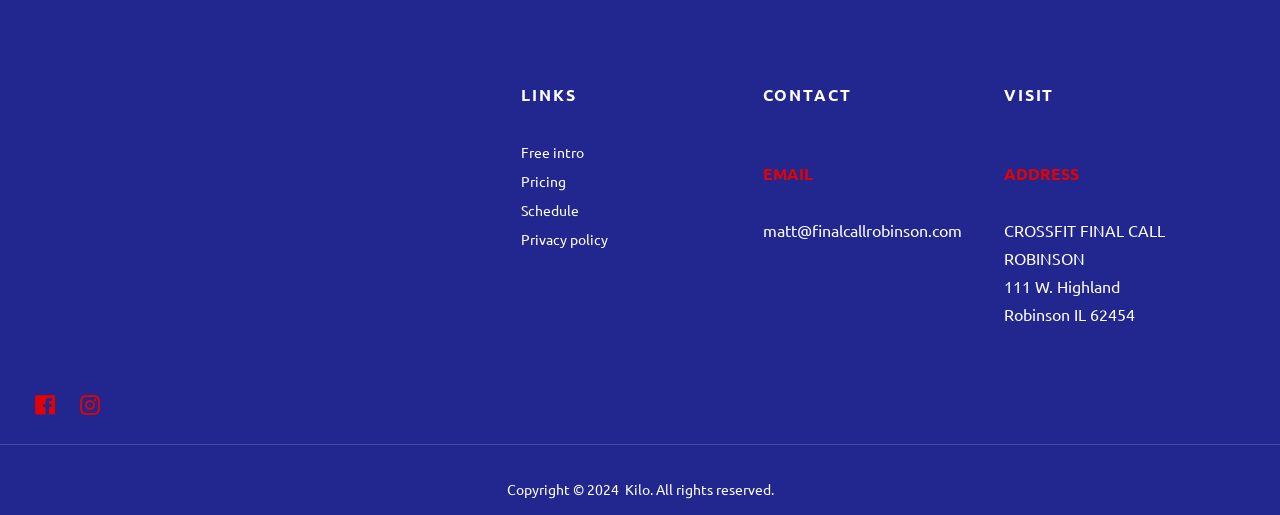Identify the bounding box for the given UI element using the description provided. Coordinates should be in the format (top-left x, top-left y, bottom-right x, bottom-right y) and must be between 0 and 1. Here is the description: Free TemplateAesthetic Plants

None